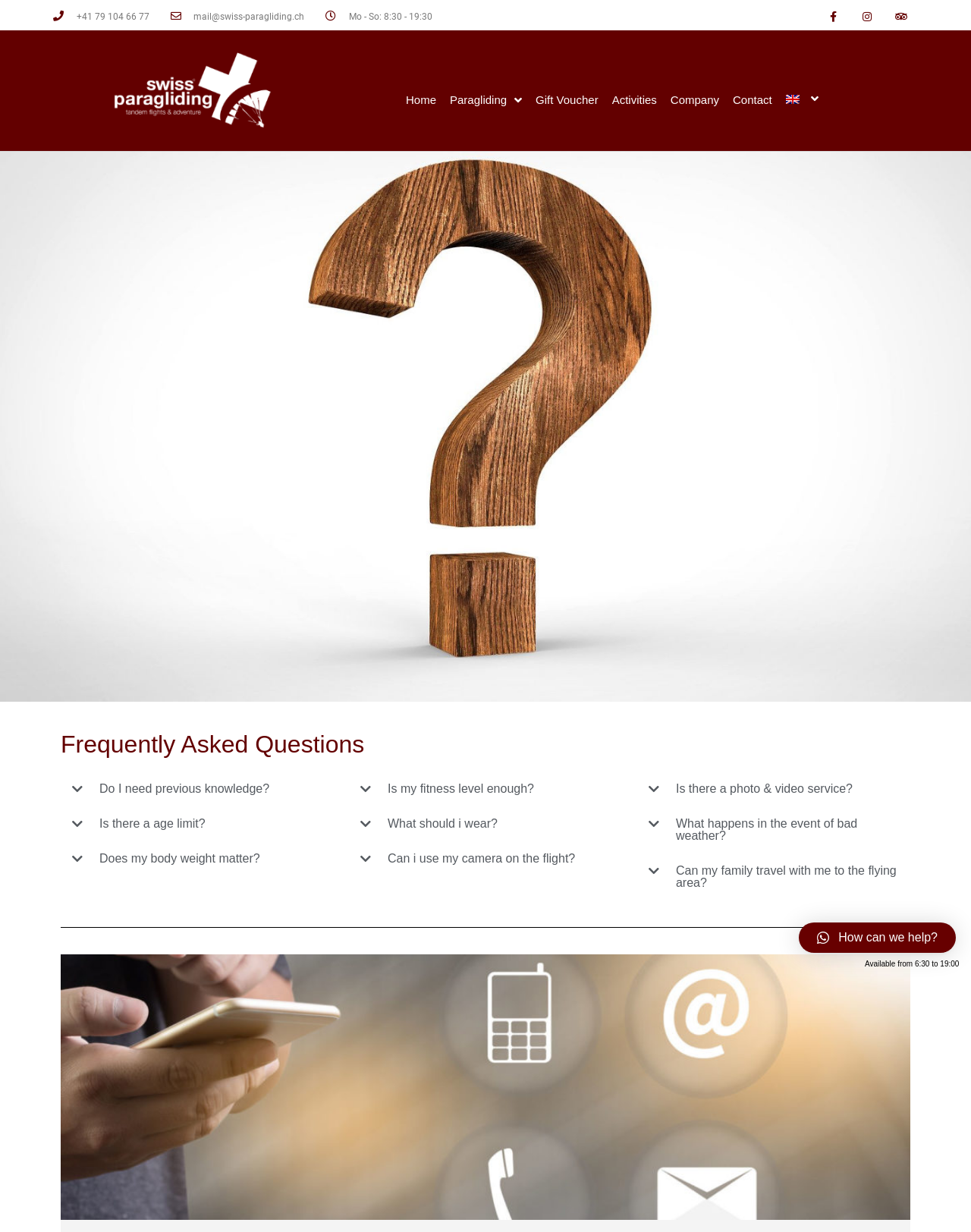Locate the bounding box coordinates of the element I should click to achieve the following instruction: "Go to Paragliding page".

[0.456, 0.067, 0.545, 0.096]